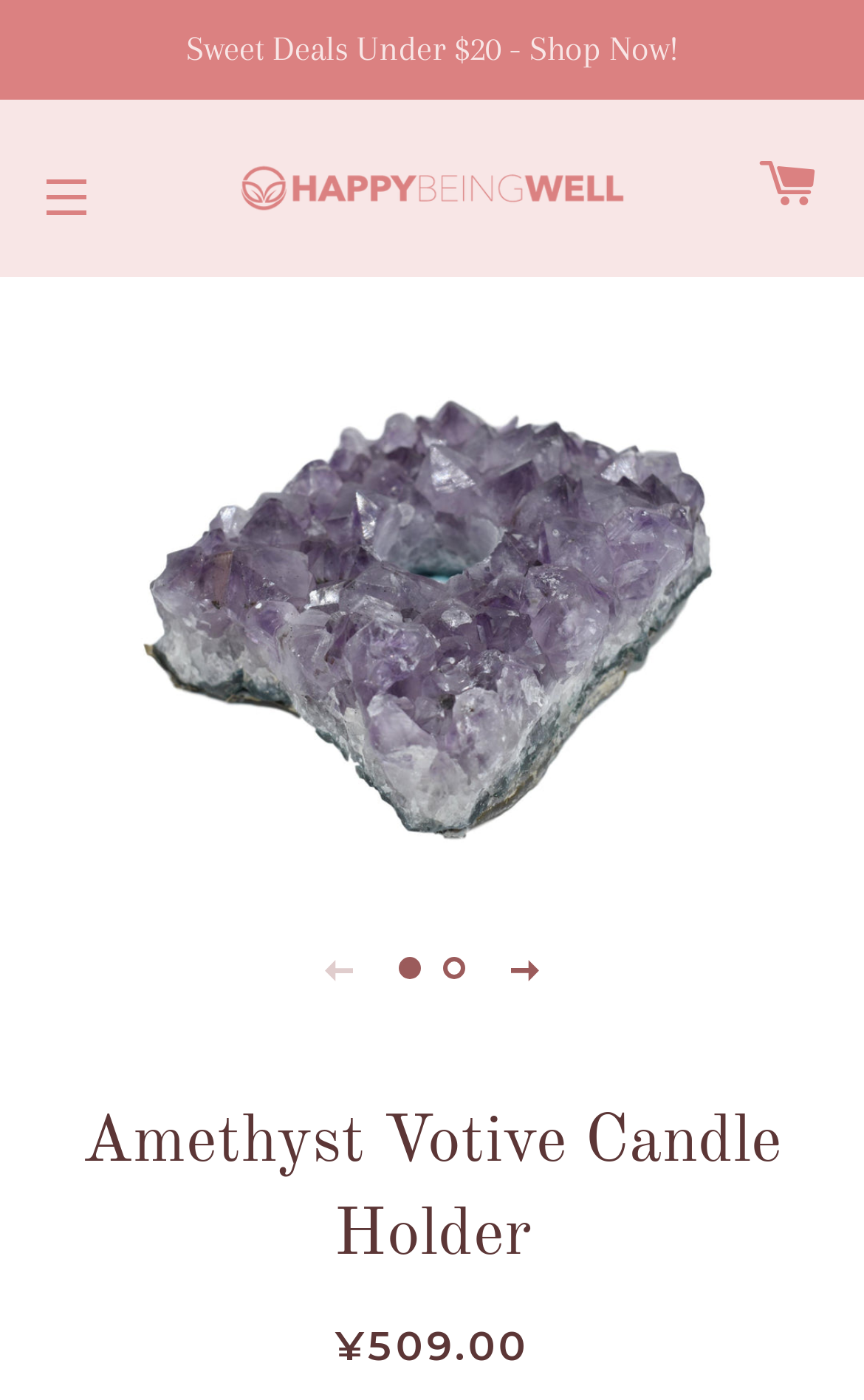Find the bounding box coordinates of the element I should click to carry out the following instruction: "Click the 'Slide 1 of 2' link".

[0.449, 0.676, 0.5, 0.707]